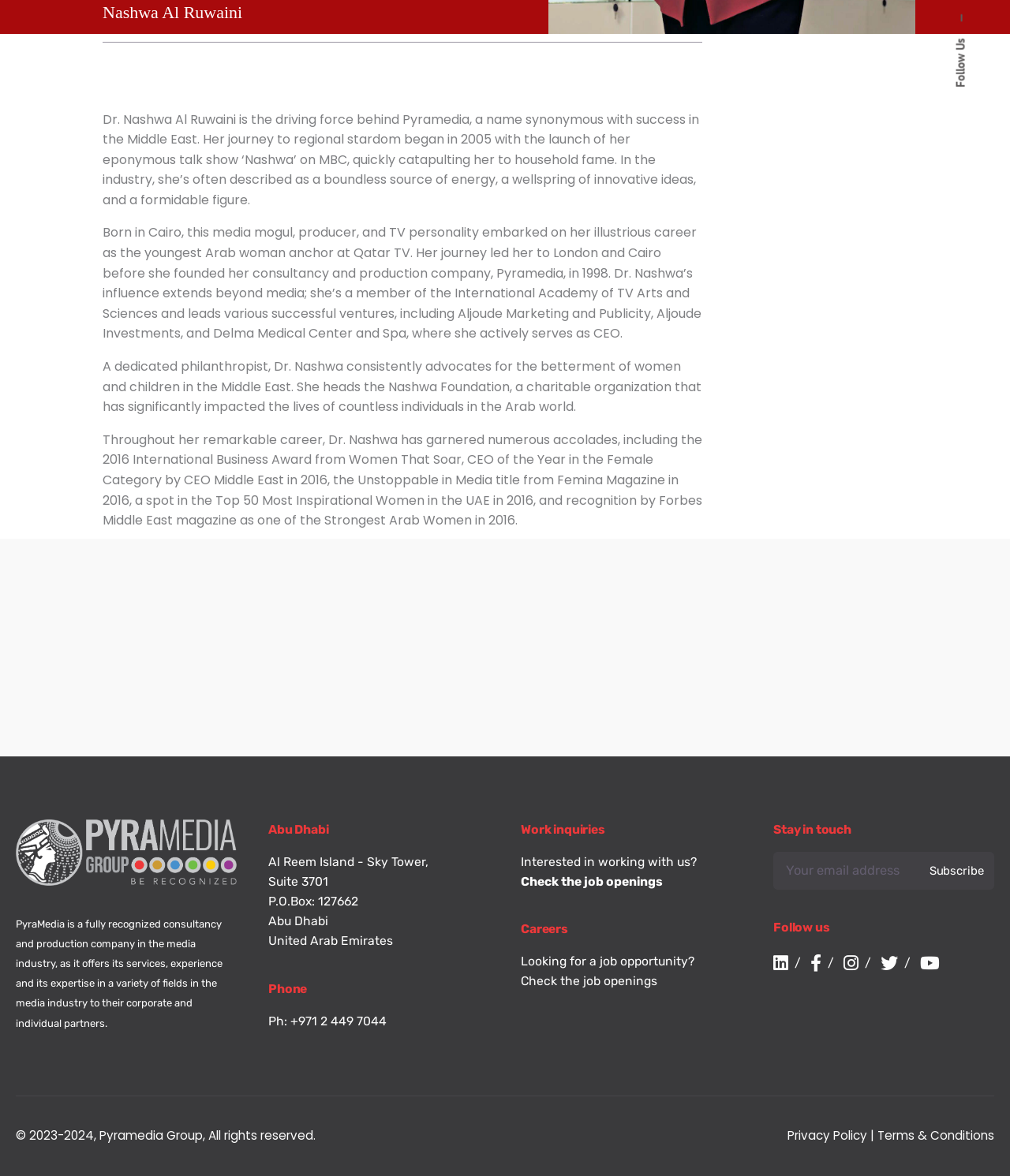Determine the bounding box coordinates of the UI element that matches the following description: "+971 2 449 7044". The coordinates should be four float numbers between 0 and 1 in the format [left, top, right, bottom].

[0.288, 0.862, 0.383, 0.874]